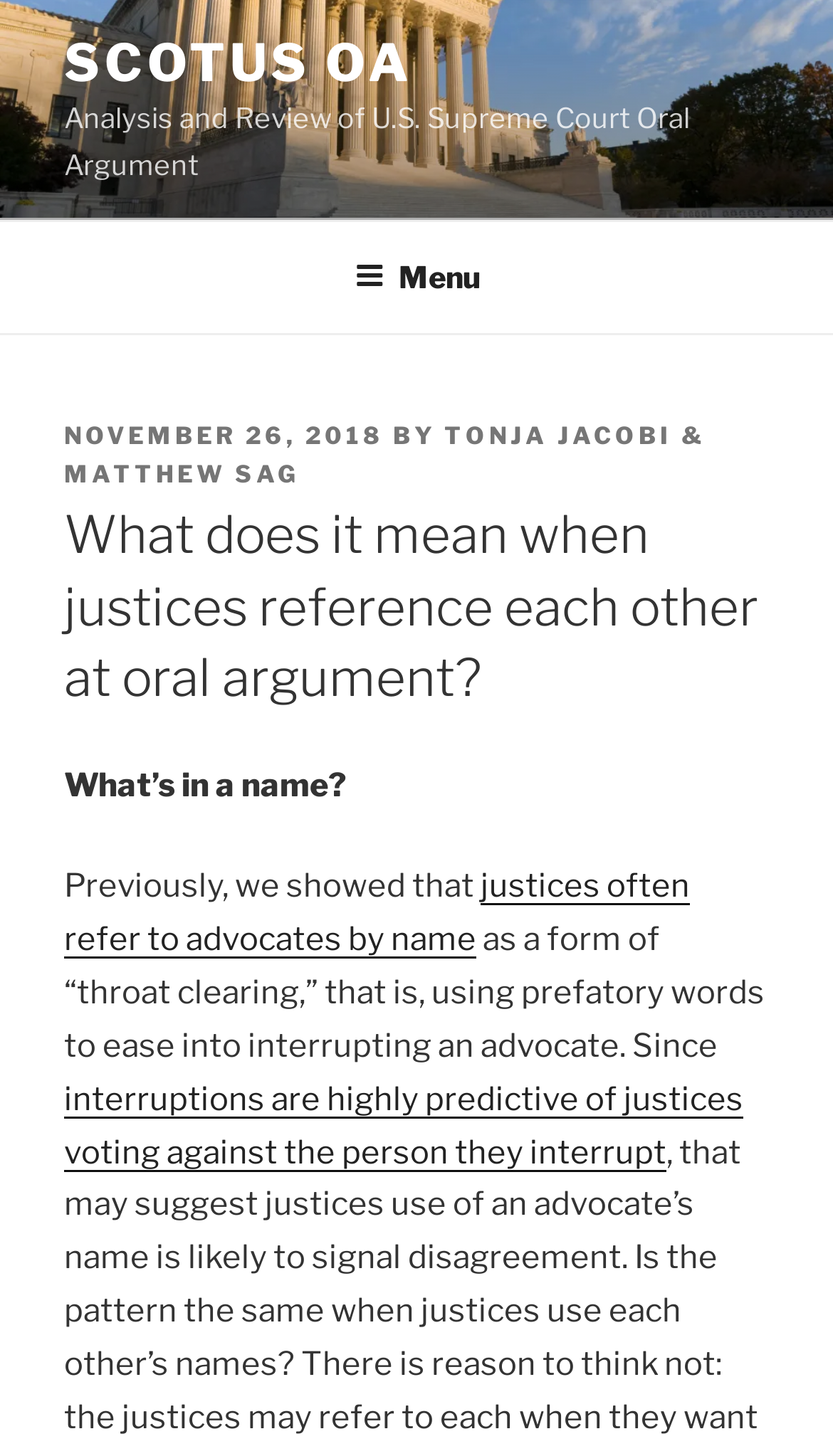What is the date of the post?
Answer the question with a detailed and thorough explanation.

I found the date of the post by looking at the top menu section, where it says 'POSTED ON' followed by the date 'NOVEMBER 26, 2018'.